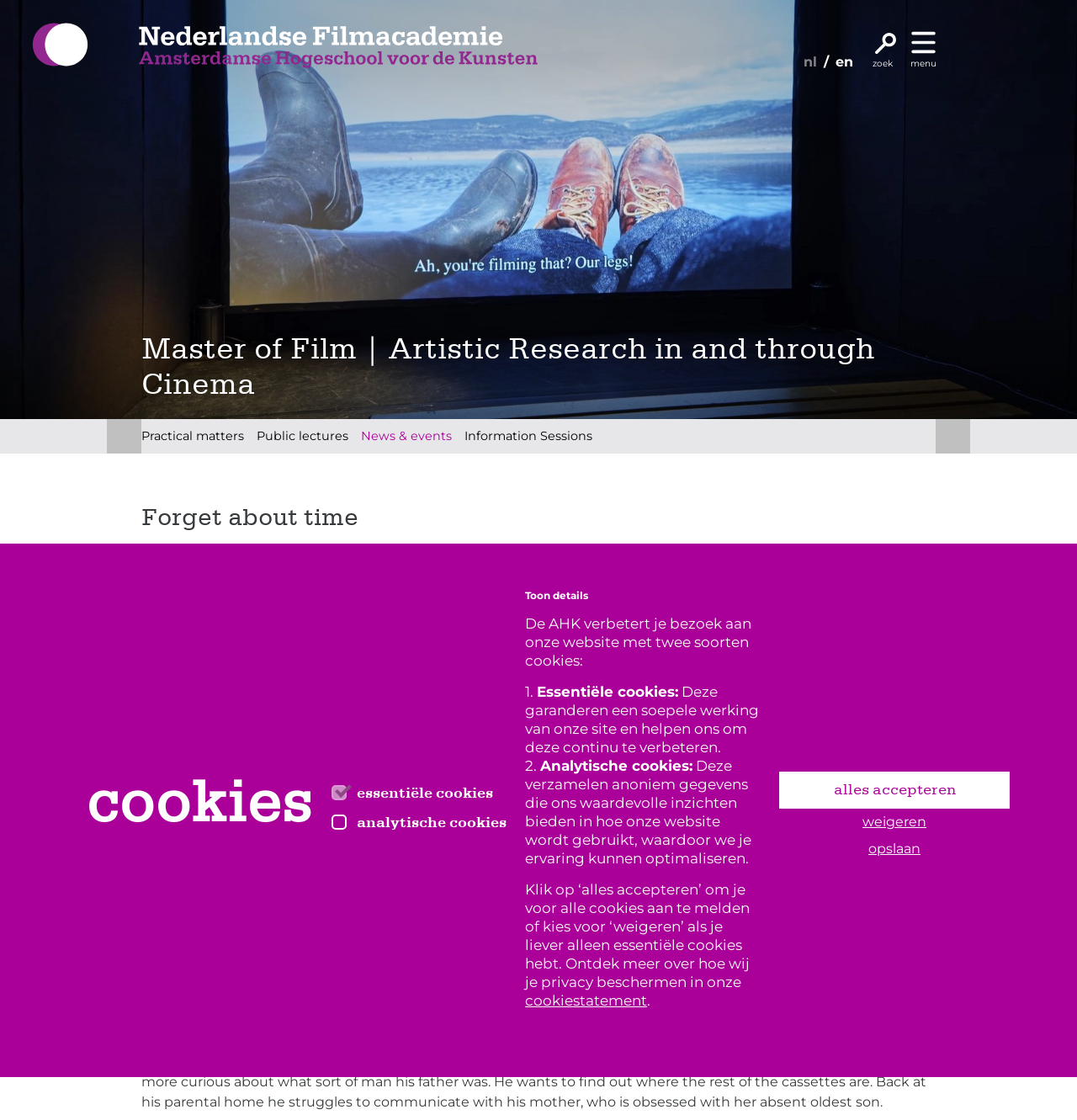Identify the bounding box for the described UI element. Provide the coordinates in (top-left x, top-left y, bottom-right x, bottom-right y) format with values ranging from 0 to 1: News & events

[0.335, 0.374, 0.419, 0.405]